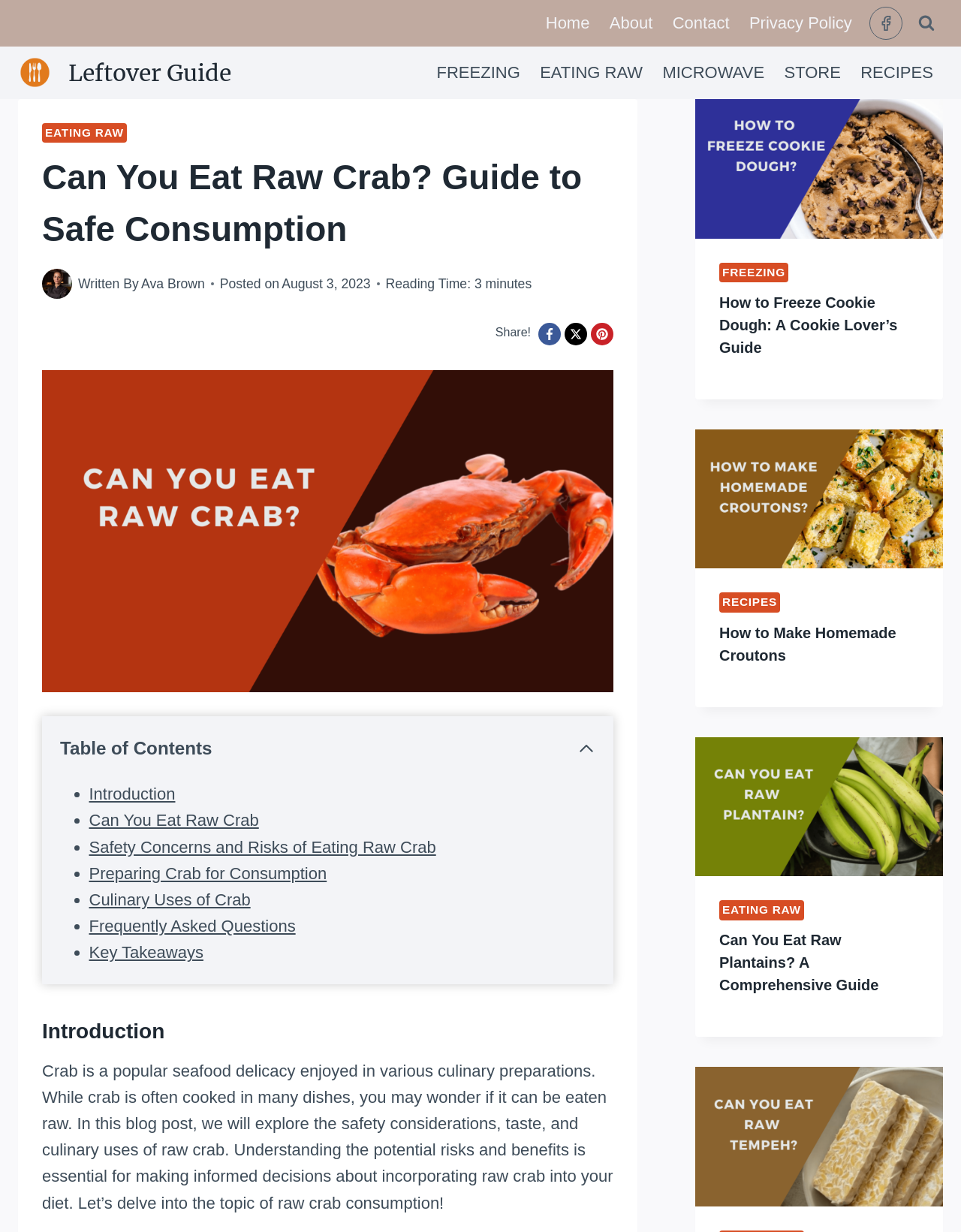Provide the bounding box coordinates of the HTML element described by the text: "Freezing". The coordinates should be in the format [left, top, right, bottom] with values between 0 and 1.

[0.444, 0.04, 0.552, 0.078]